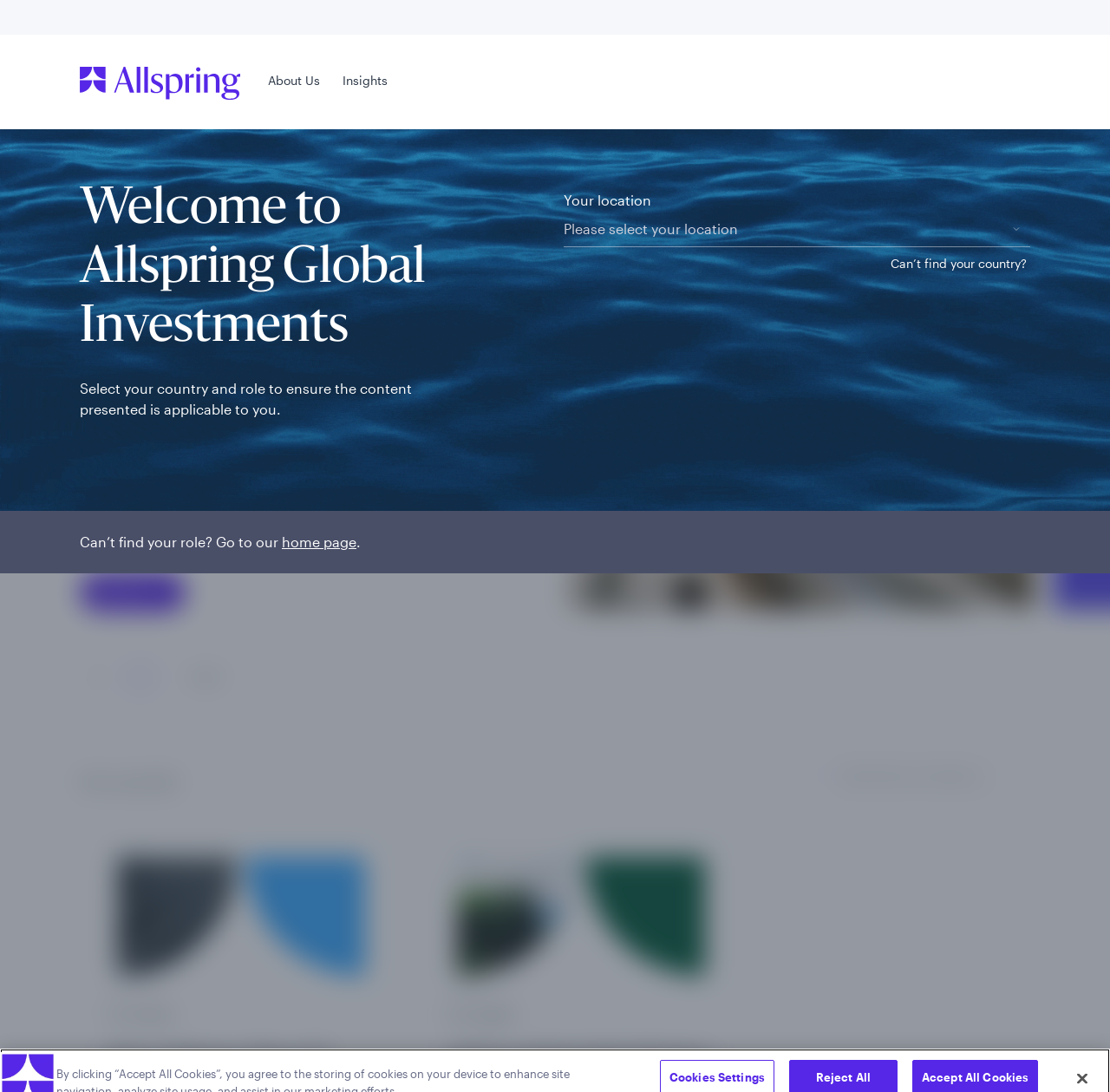What is the name of the company?
Look at the image and respond with a one-word or short-phrase answer.

Allspring Global Investments